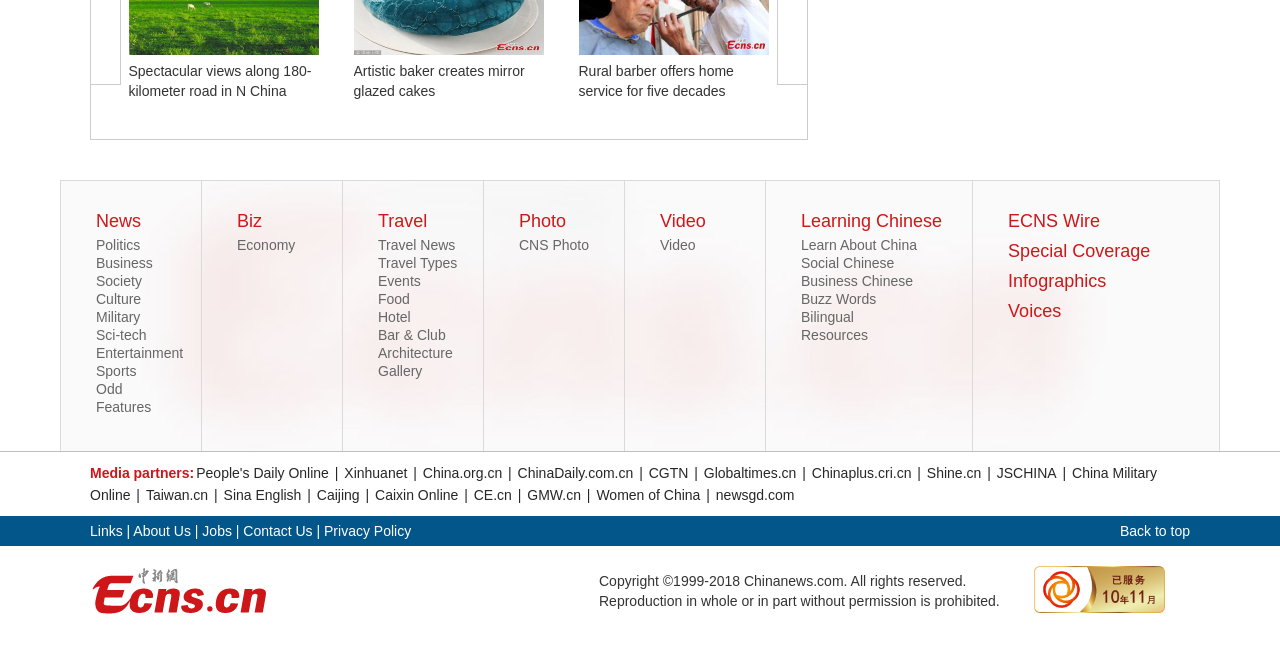Locate the bounding box of the UI element described by: "Resume" in the given webpage screenshot.

None